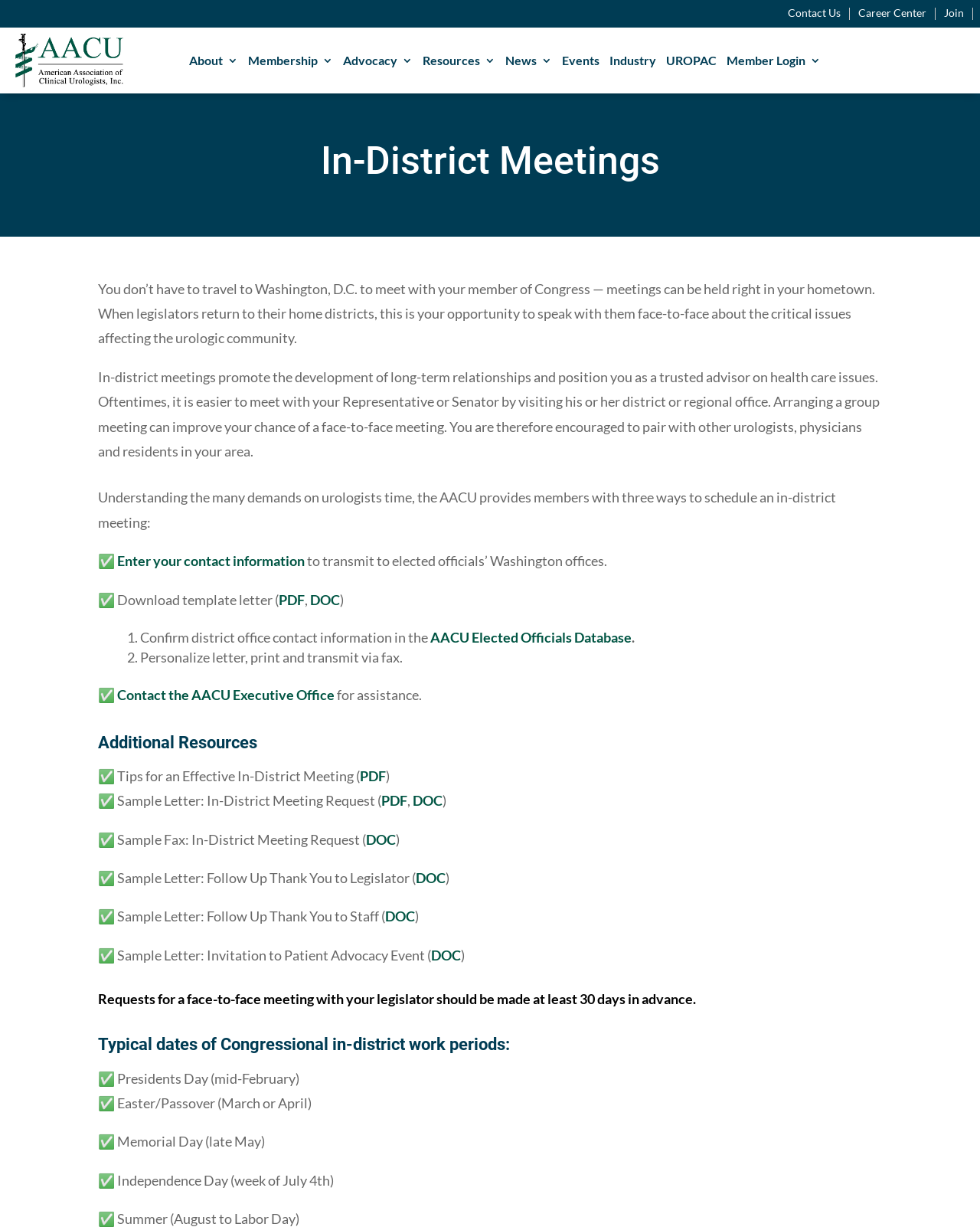Determine the bounding box coordinates of the region that needs to be clicked to achieve the task: "Click AACU Elected Officials Database".

[0.439, 0.512, 0.645, 0.526]